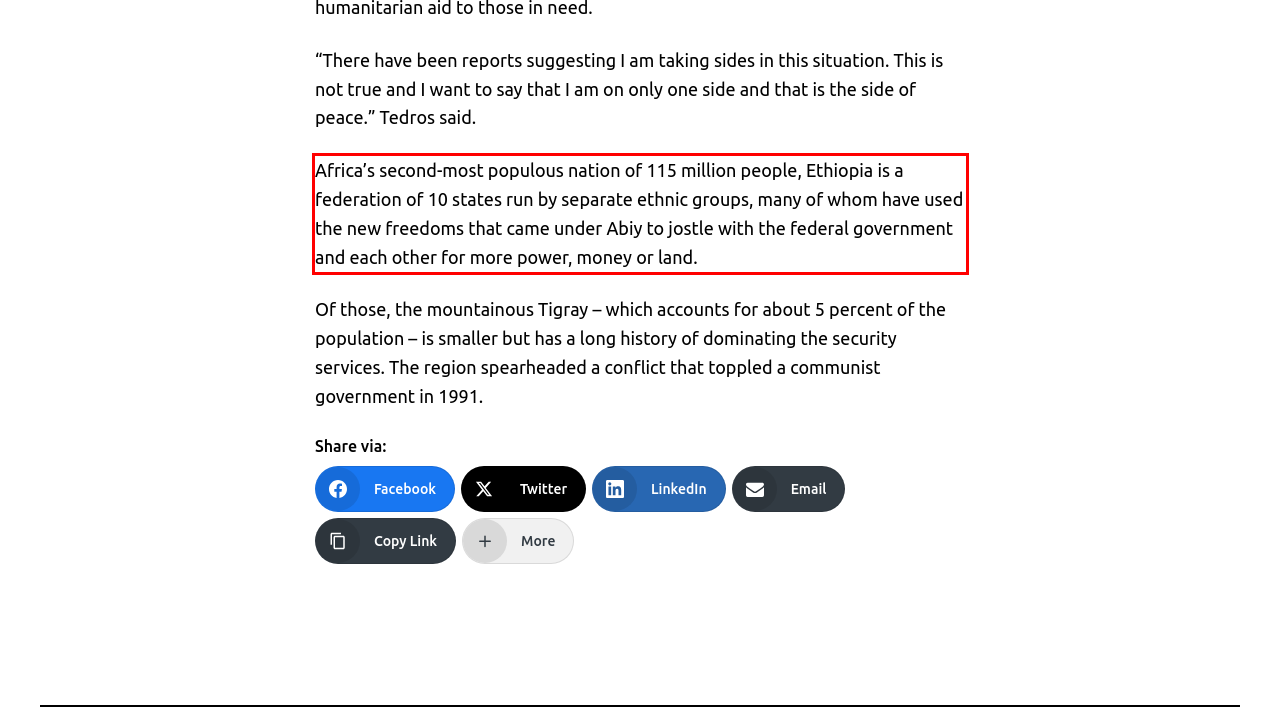With the given screenshot of a webpage, locate the red rectangle bounding box and extract the text content using OCR.

Africa’s second-most populous nation of 115 million people, Ethiopia is a federation of 10 states run by separate ethnic groups, many of whom have used the new freedoms that came under Abiy to jostle with the federal government and each other for more power, money or land.